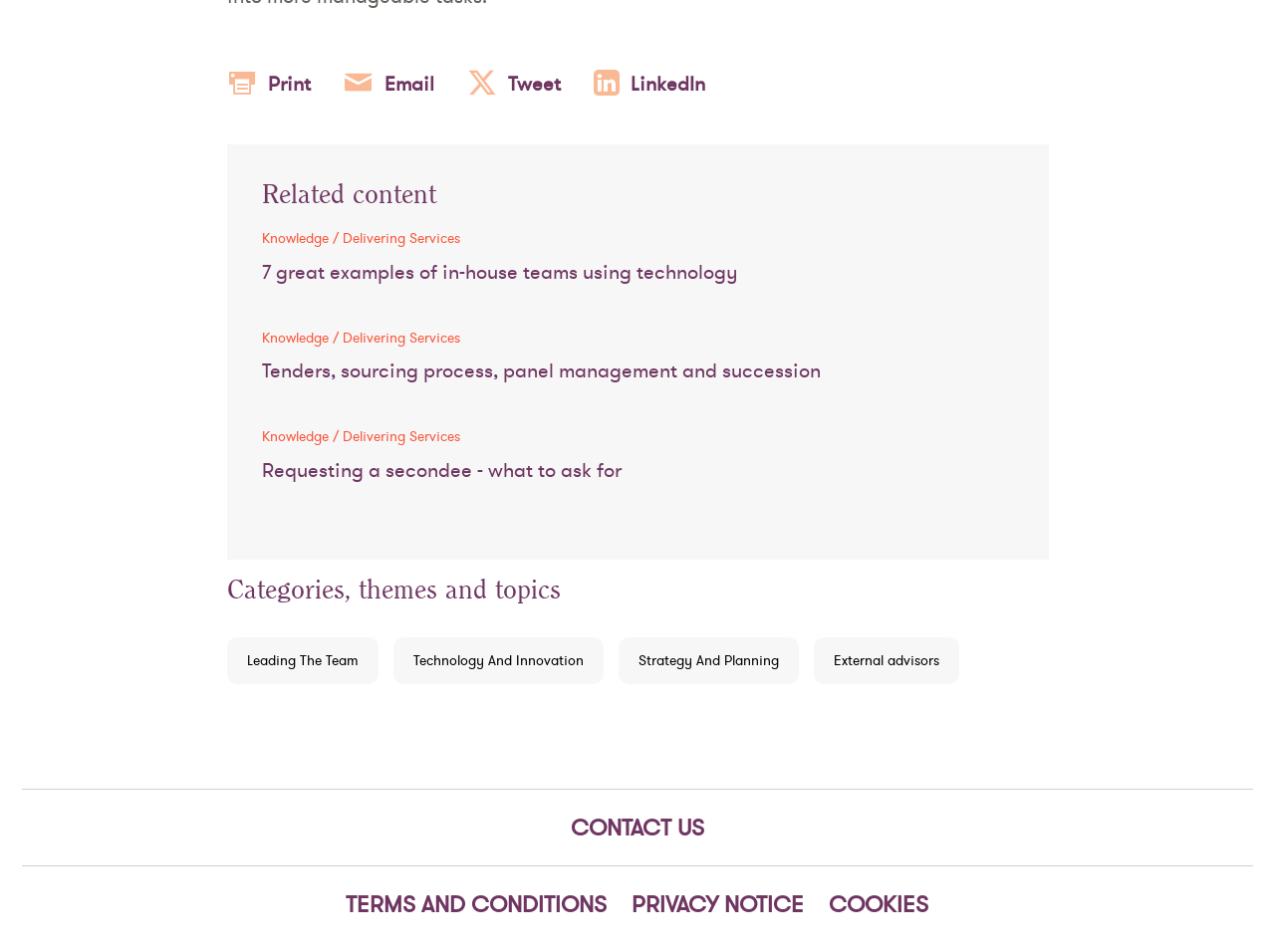Answer the question briefly using a single word or phrase: 
What is the main topic of the webpage?

Delivering Services